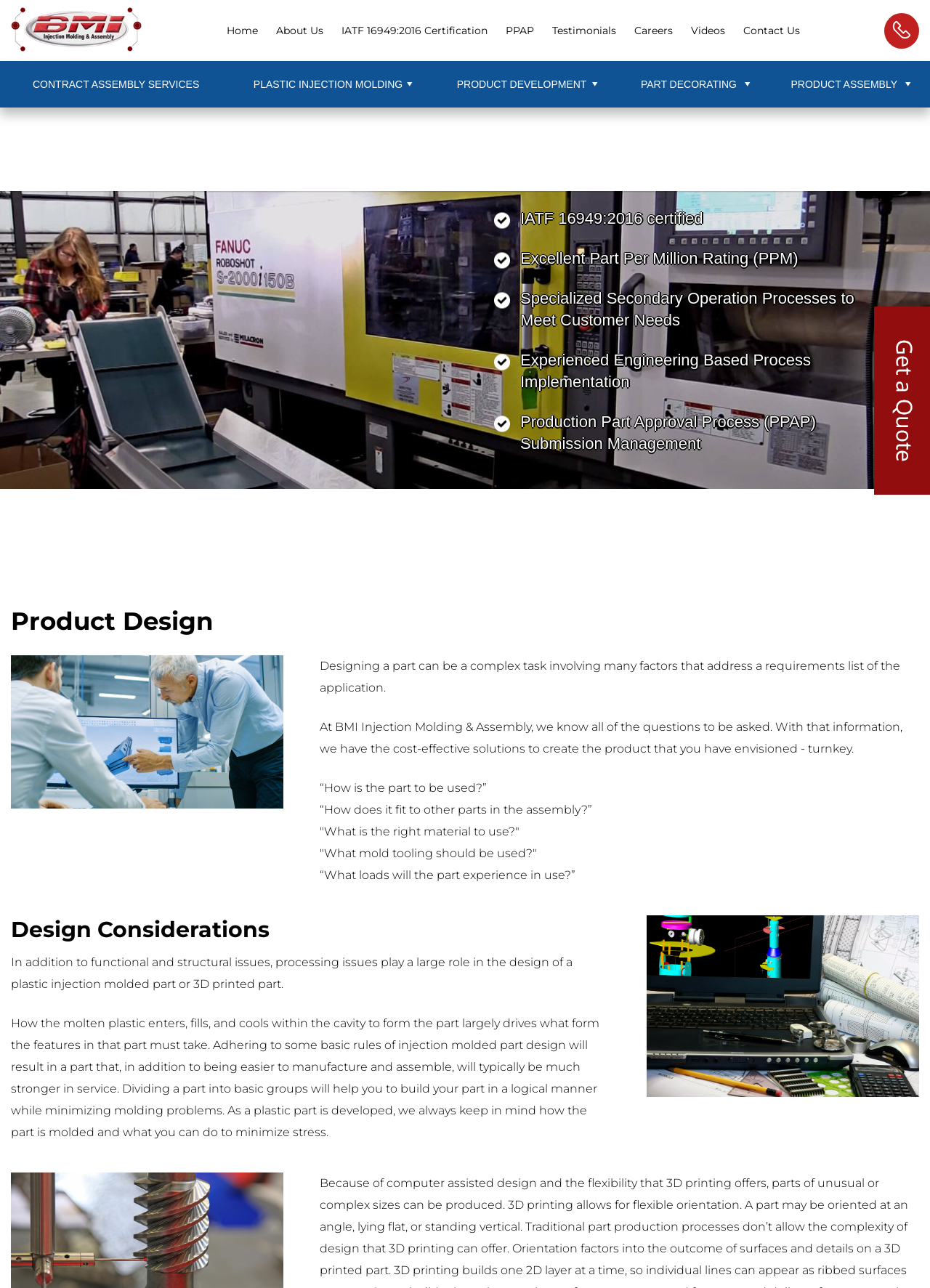Determine the bounding box coordinates of the section to be clicked to follow the instruction: "Click the 'call us' link". The coordinates should be given as four float numbers between 0 and 1, formatted as [left, top, right, bottom].

[0.951, 0.01, 0.988, 0.019]